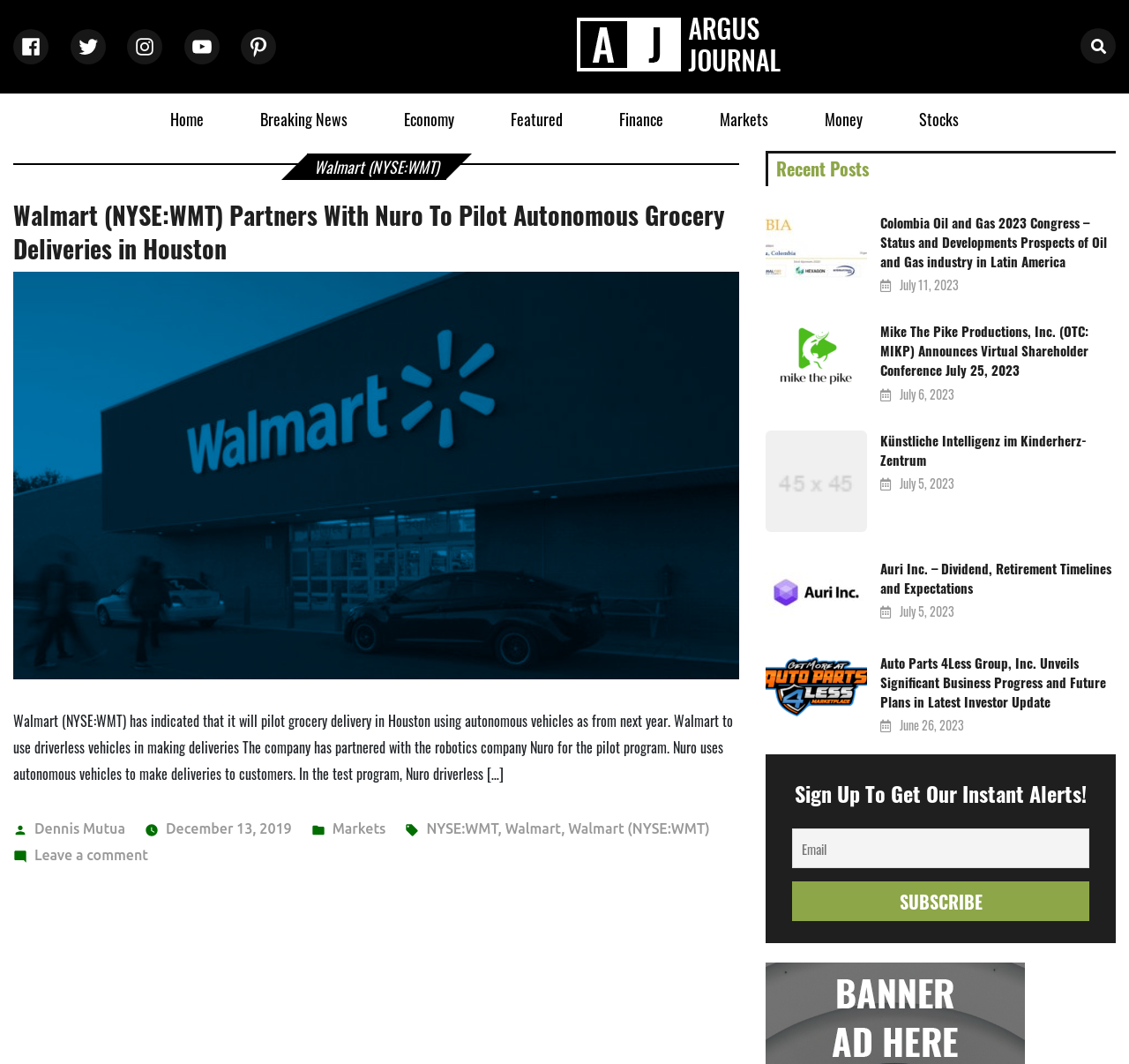Find and provide the bounding box coordinates for the UI element described with: "Markets".

[0.294, 0.772, 0.342, 0.786]